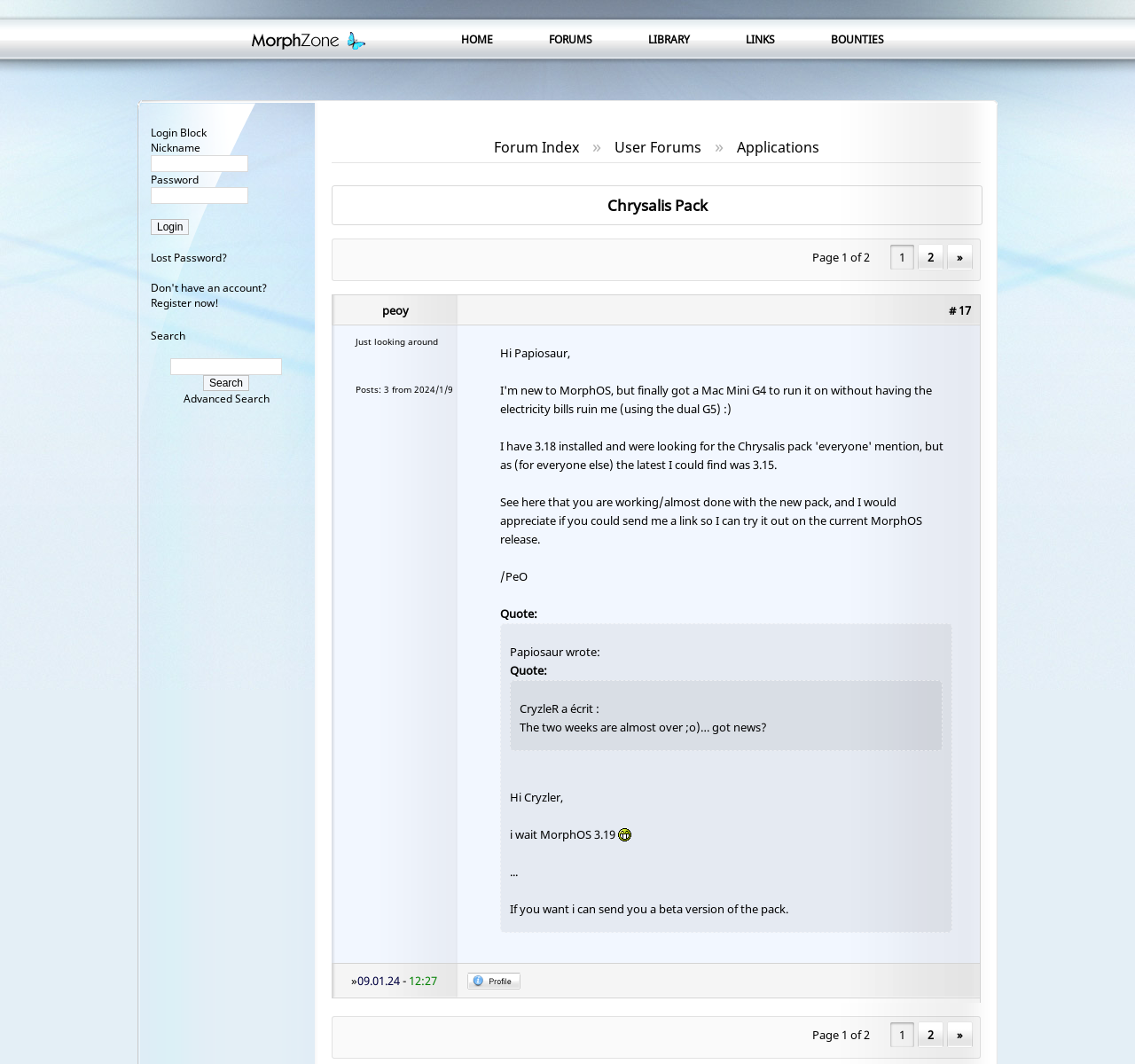Kindly determine the bounding box coordinates for the area that needs to be clicked to execute this instruction: "Click on the '2' page link".

[0.808, 0.229, 0.831, 0.254]